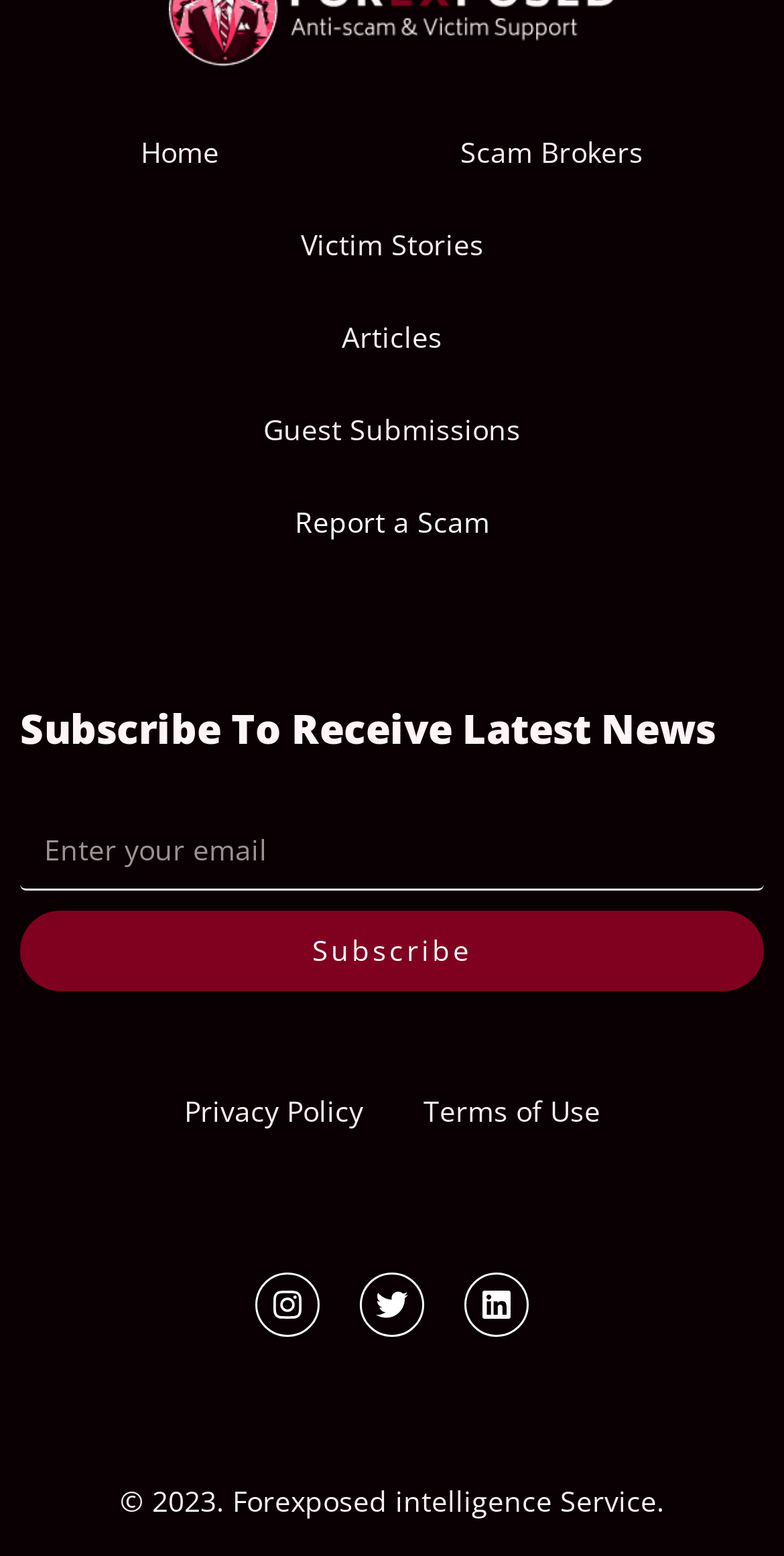Find and specify the bounding box coordinates that correspond to the clickable region for the instruction: "Read Victim Stories".

[0.229, 0.128, 0.771, 0.187]